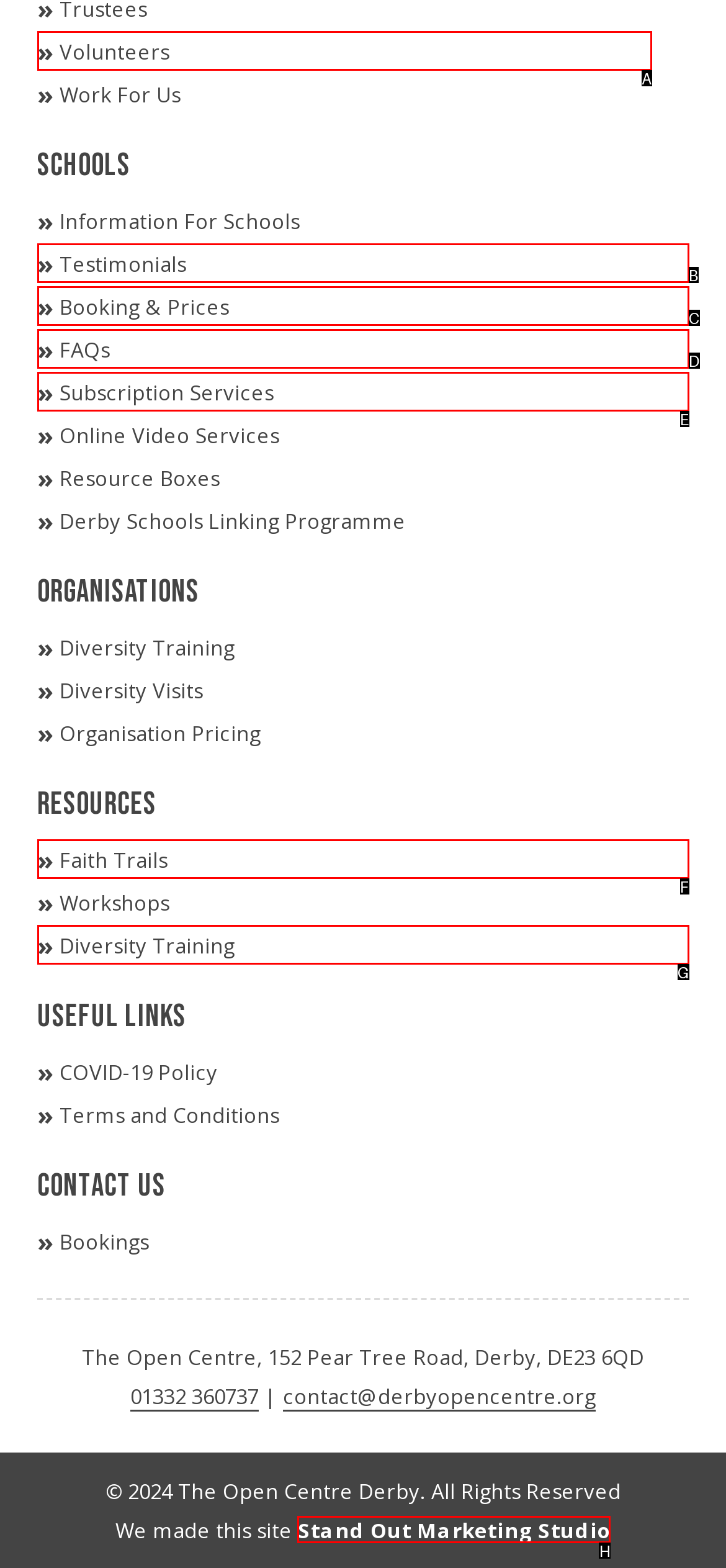Determine the letter of the UI element that will complete the task: Visit the Stand Out Marketing Studio website
Reply with the corresponding letter.

H